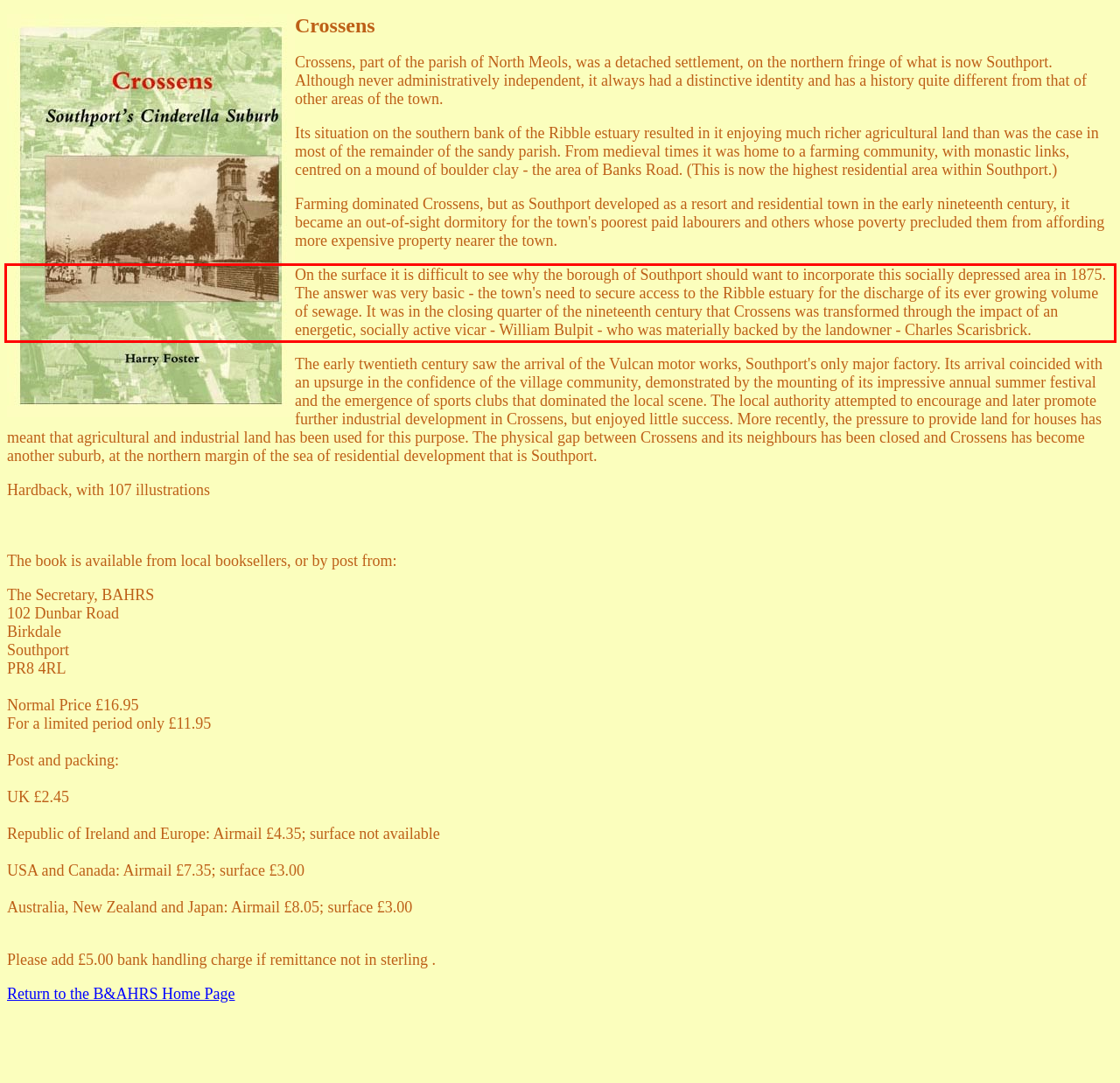Please take the screenshot of the webpage, find the red bounding box, and generate the text content that is within this red bounding box.

On the surface it is difficult to see why the borough of Southport should want to incorporate this socially depressed area in 1875. The answer was very basic - the town's need to secure access to the Ribble estuary for the discharge of its ever growing volume of sewage. It was in the closing quarter of the nineteenth century that Crossens was transformed through the impact of an energetic, socially active vicar - William Bulpit - who was materially backed by the landowner - Charles Scarisbrick.